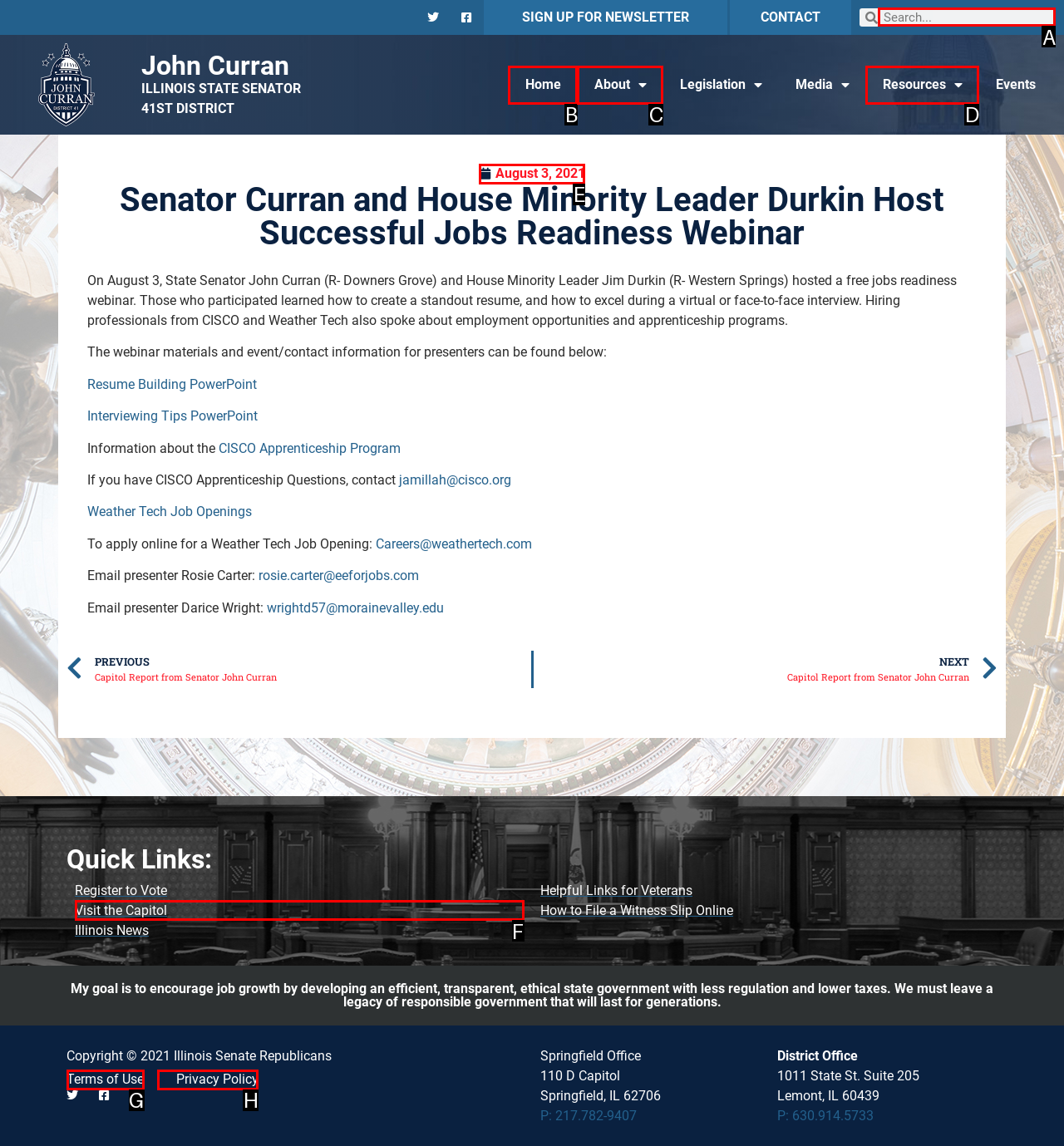Identify the letter of the UI element I need to click to carry out the following instruction: Search

A